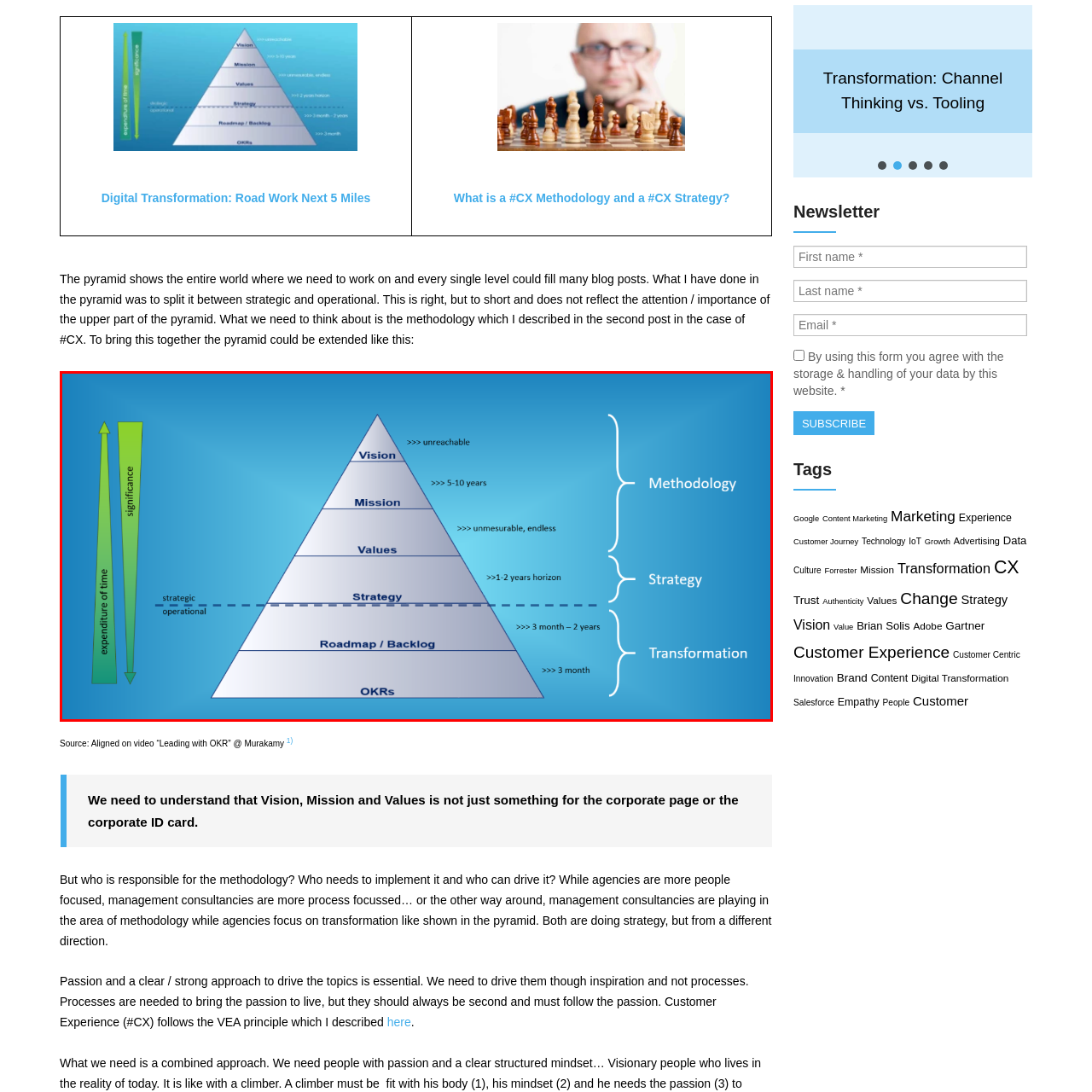Observe the section highlighted in yellow, What is the purpose of the arrows in the image? 
Please respond using a single word or phrase.

to show alignment